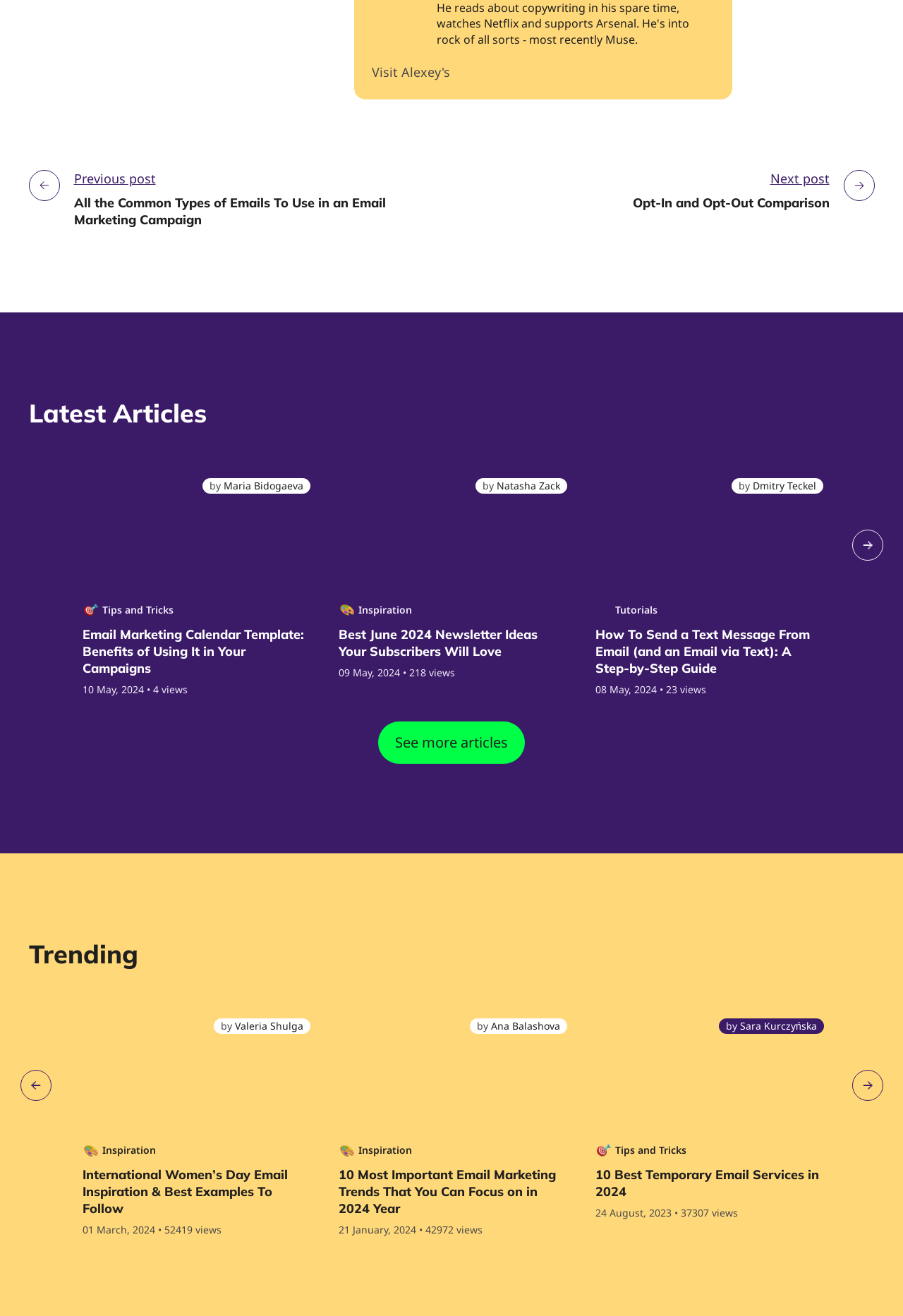Respond with a single word or phrase for the following question: 
What is the website about?

Email marketing